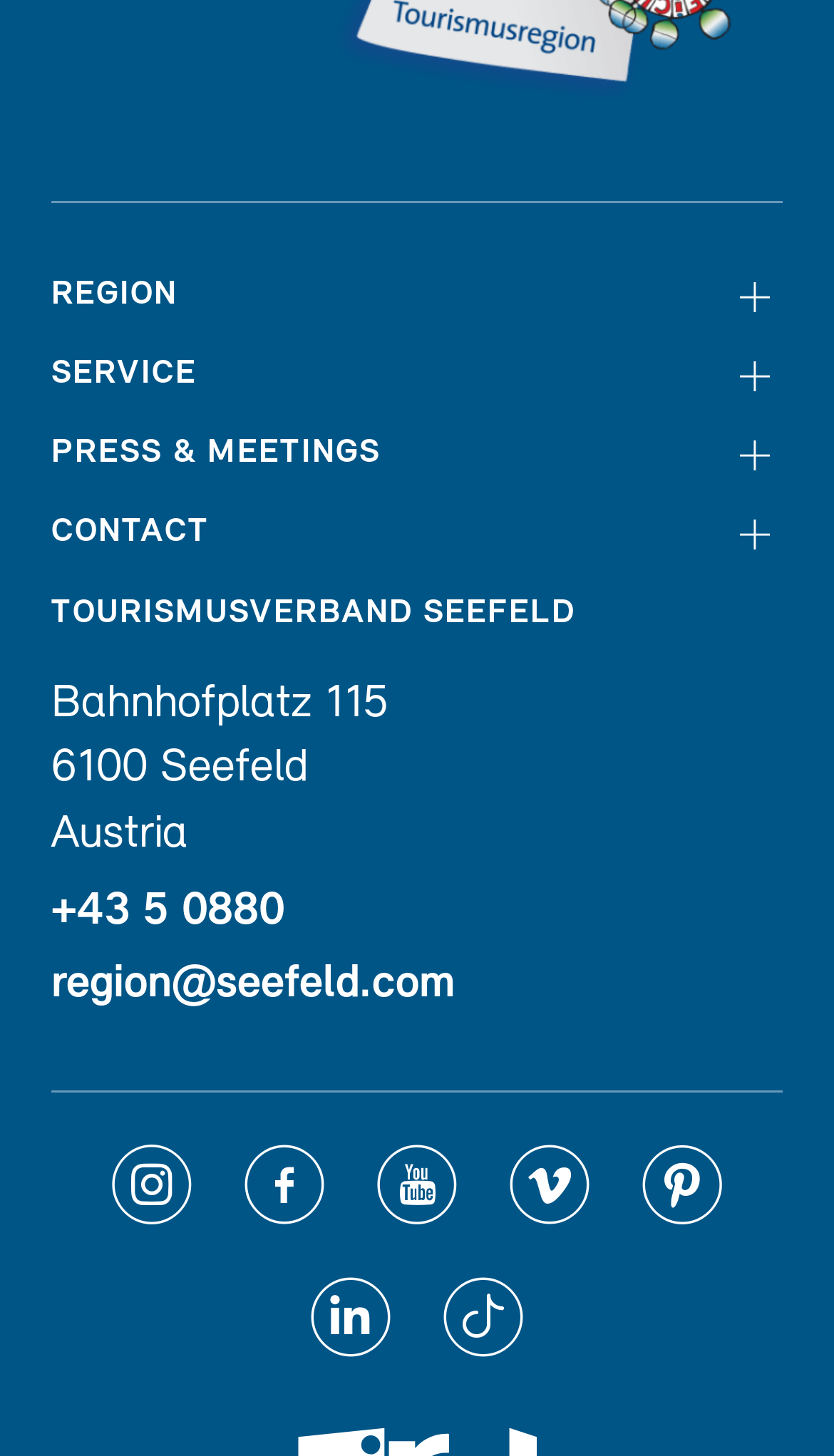Please specify the bounding box coordinates of the clickable region to carry out the following instruction: "Send an email to region@seefeld.com". The coordinates should be four float numbers between 0 and 1, in the format [left, top, right, bottom].

[0.062, 0.652, 0.546, 0.703]